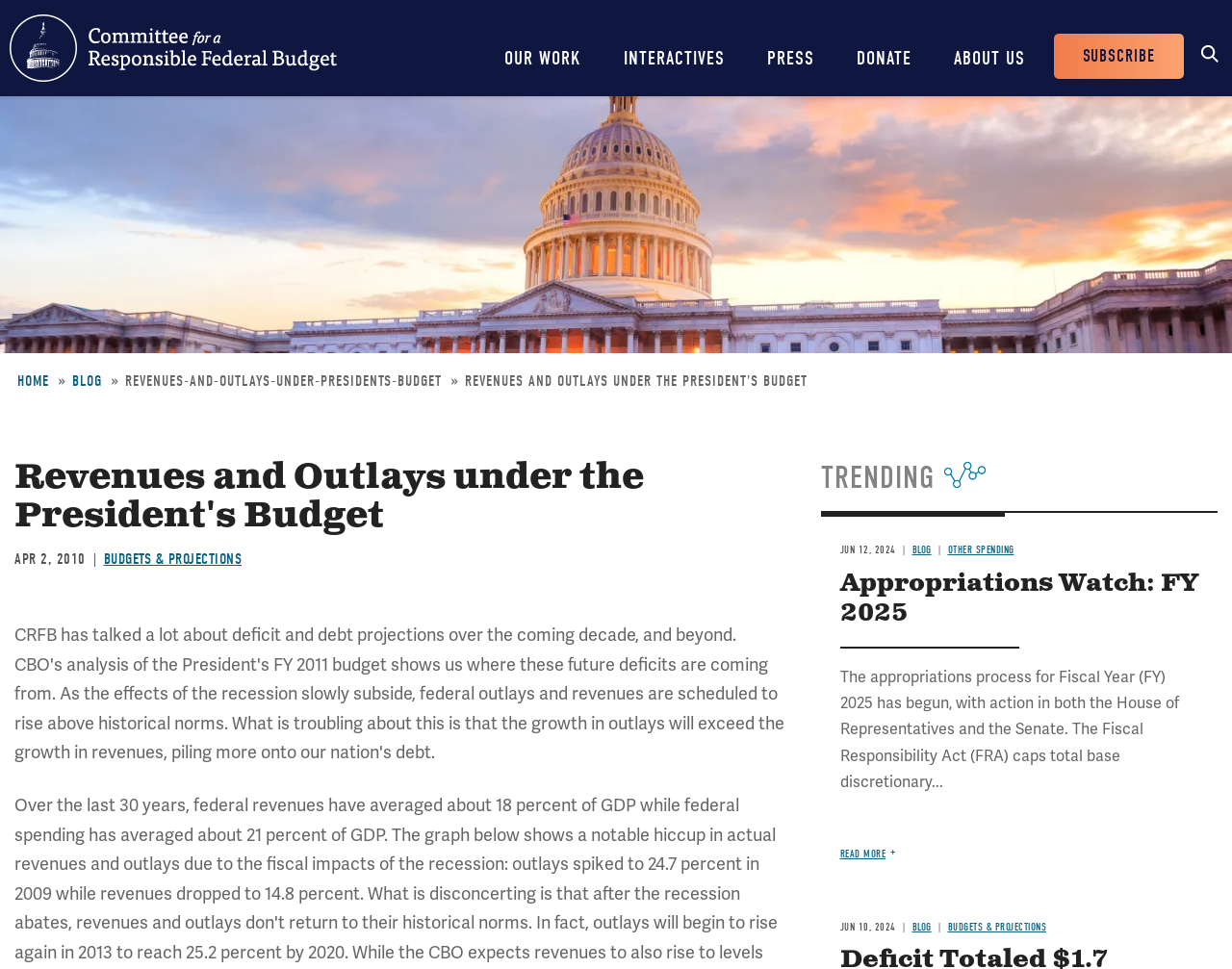Summarize the webpage with a detailed and informative caption.

The webpage is about the Committee for a Responsible Federal Budget, with a focus on revenues and outlays under the President's budget. At the top, there is a heading with the committee's name, followed by a navigation menu with links to "OUR WORK", "INTERACTIVES", "PRESS", "DONATE", and "ABOUT US". 

To the right of the navigation menu, there is a "Header Buttons" section with a link to "SUBSCRIBE". On the top right corner, there is a search bar. 

Below the header, there is a breadcrumb navigation with links to "HOME" and "BLOG", followed by a static text "REVENUES-AND-OUTLAYS-UNDER-PRESIDENTS-BUDGET". 

The main content of the page is divided into two sections. On the left, there is a heading "Revenues and Outlays under the President's Budget" with a date "APR 2, 2010" below it. There is also a link to "BUDGETS & PROJECTIONS". 

On the right, there is a section titled "TRENDING" with an article about "Appropriations Watch: FY 2025". The article has a date "JUN 12, 2024" and a brief summary of the appropriations process for Fiscal Year 2025. There is a link to read more about the article, as well as links to related topics "OTHER SPENDING" and "BUDGETS & PROJECTIONS".